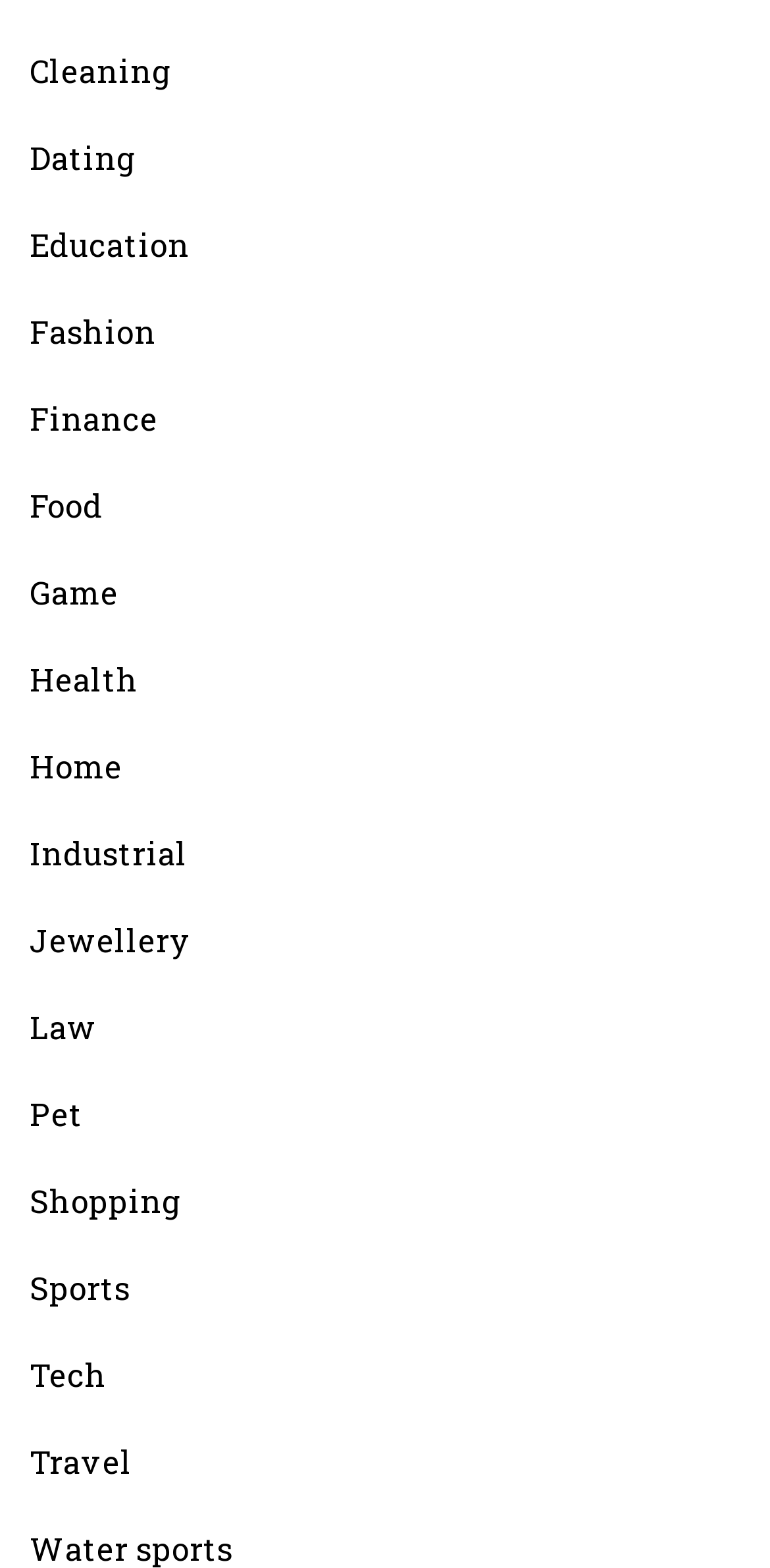From the given element description: "Pet", find the bounding box for the UI element. Provide the coordinates as four float numbers between 0 and 1, in the order [left, top, right, bottom].

[0.038, 0.696, 0.108, 0.726]